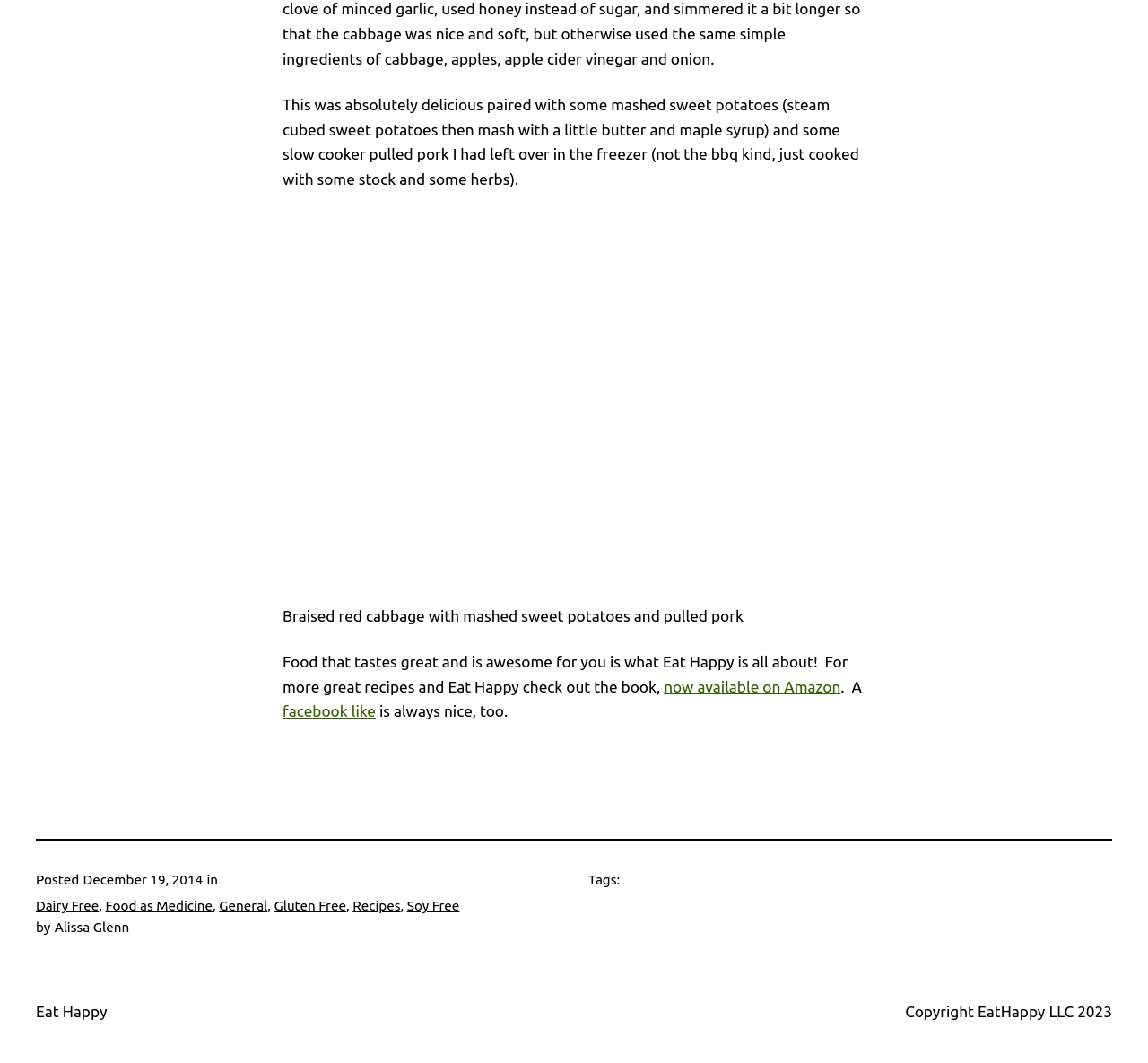Please specify the bounding box coordinates for the clickable region that will help you carry out the instruction: "Like the post on Facebook".

[0.246, 0.661, 0.327, 0.677]